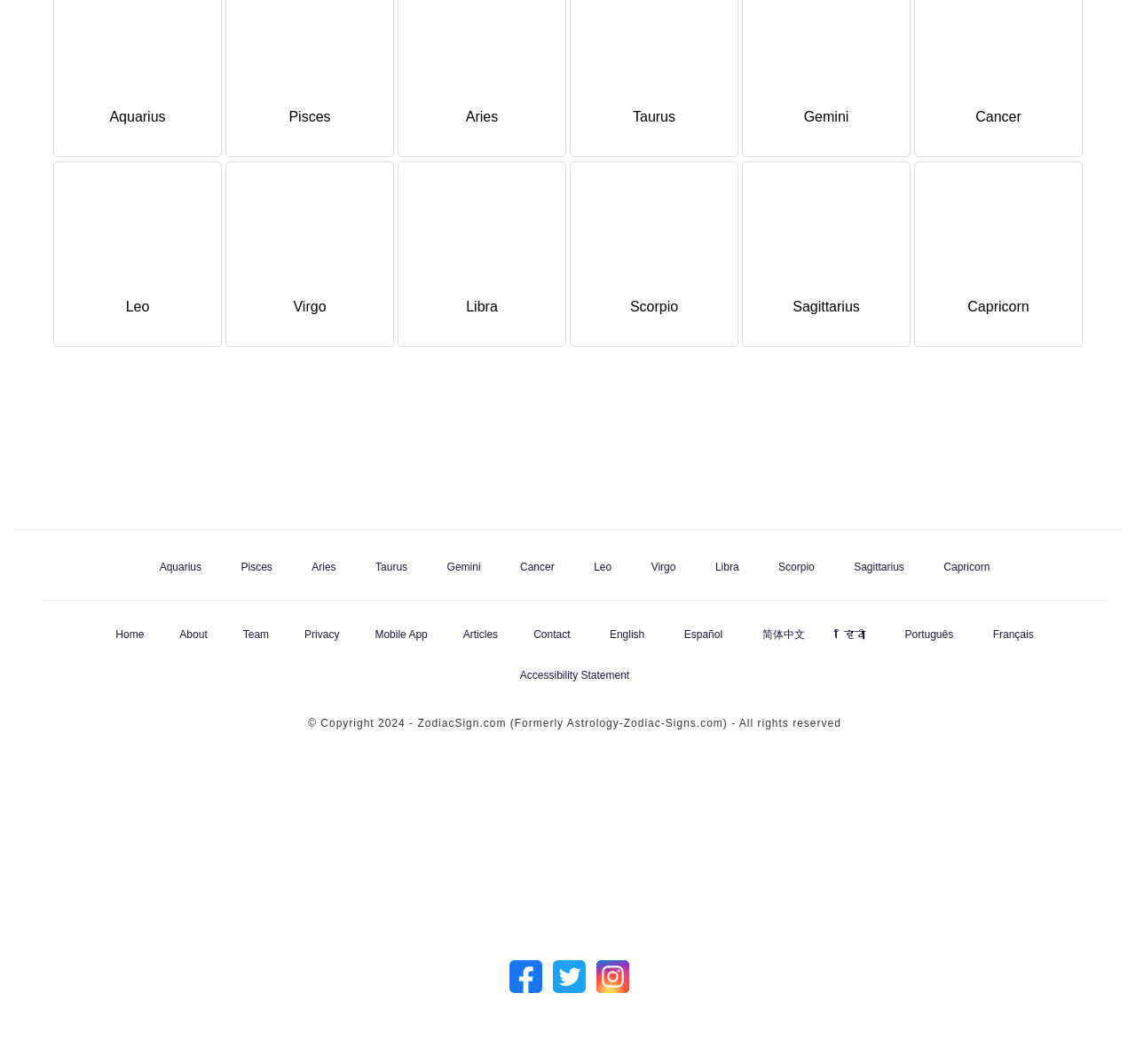Determine the bounding box coordinates of the target area to click to execute the following instruction: "View Leo."

[0.052, 0.165, 0.191, 0.273]